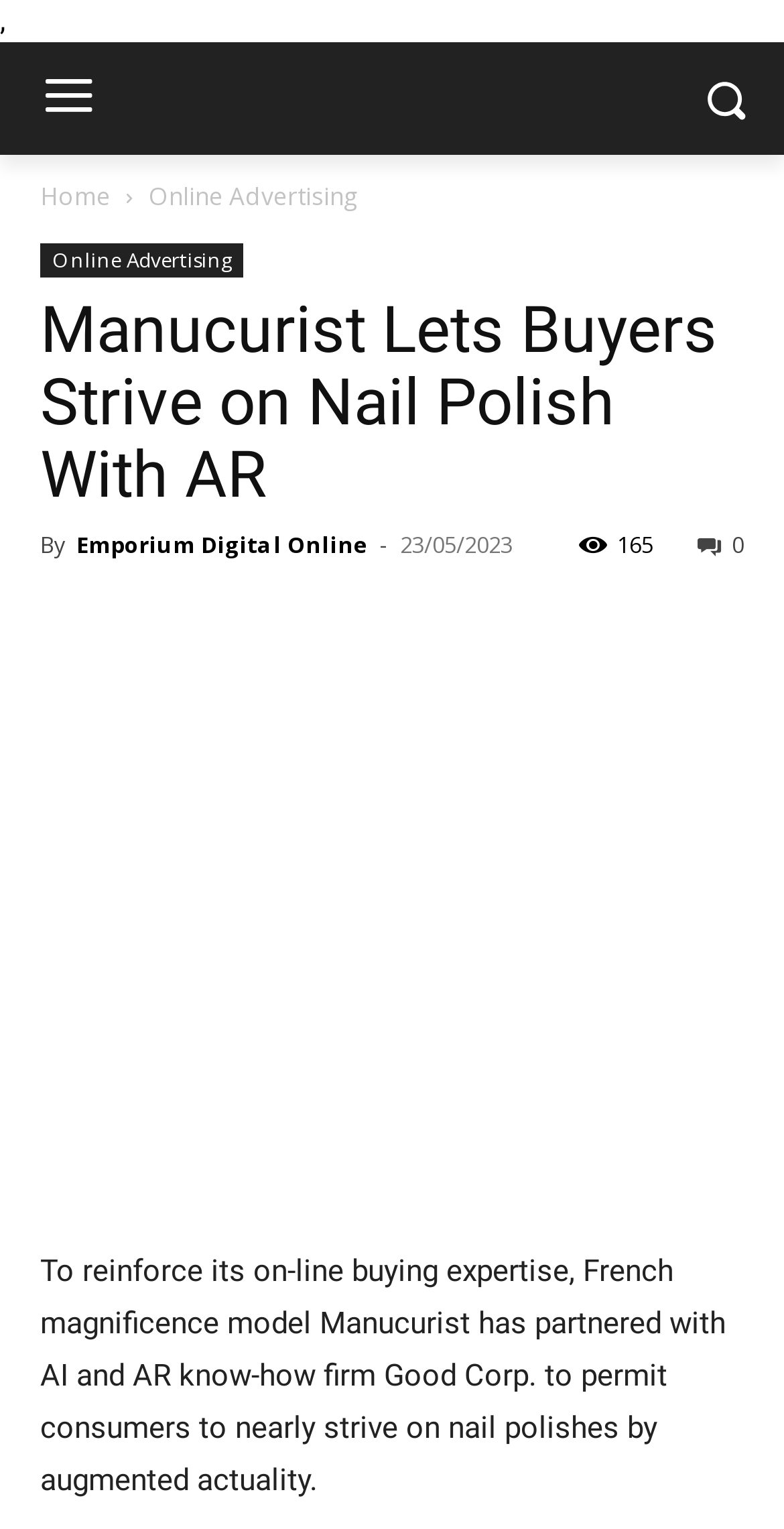Provide a brief response in the form of a single word or phrase:
How many related article links are there?

4